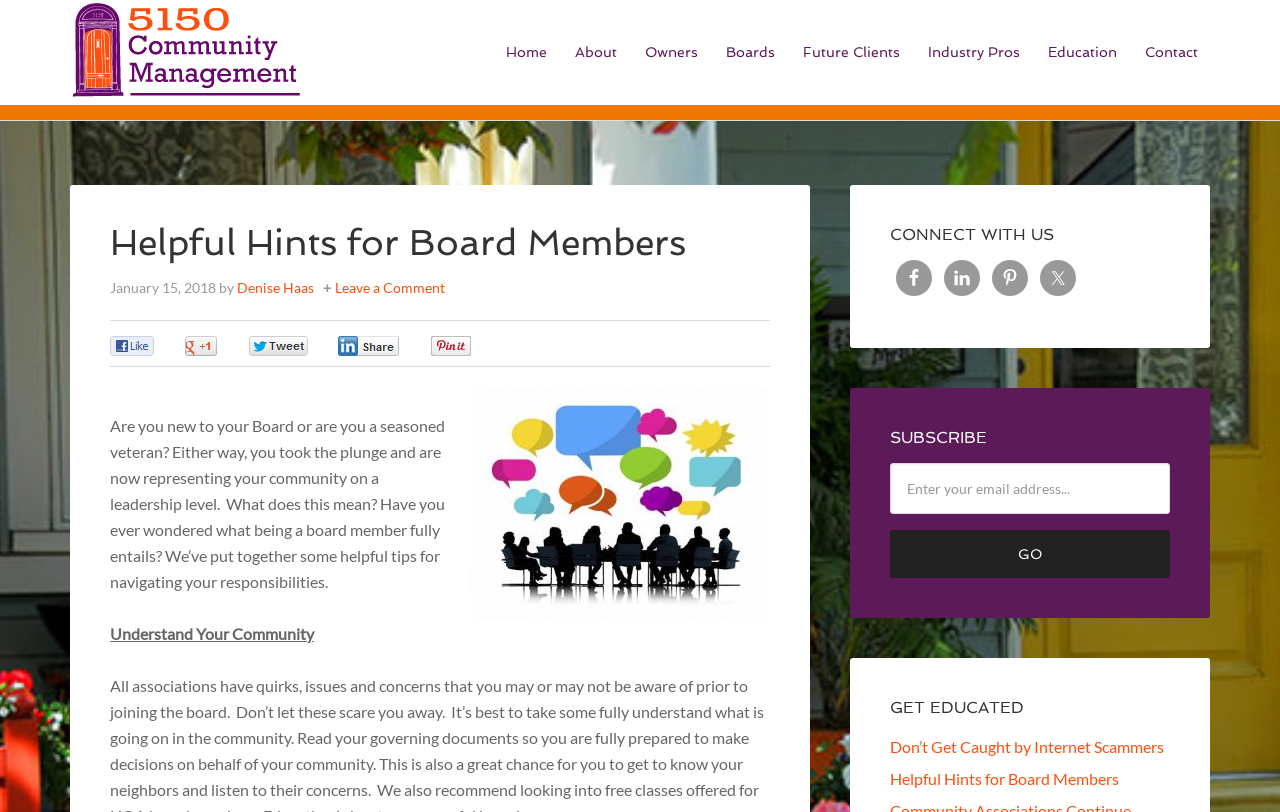Using the information in the image, give a detailed answer to the following question: How many links are there in the top navigation bar?

I counted the number of links in the top navigation bar by looking at the links 'Home', 'About', 'Owners', 'Boards', 'Future Clients', 'Industry Pros', and 'Education'.